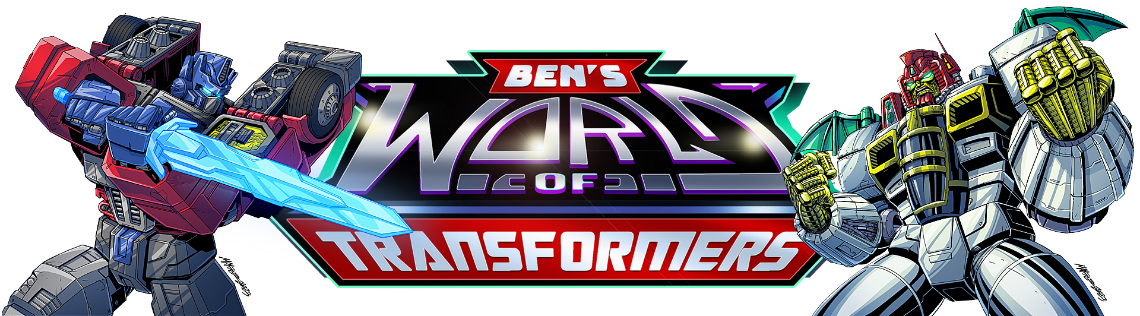Offer a detailed explanation of the image.

This vibrant image showcases a dynamic representation from "Ben's World of Transformers," featuring two iconic Transformers characters. On the left, a heroic Autobot holds a shimmering blue sword, embodying strength and valor, while on the right, a fearsome Decepticon displays impressive details and a powerful stance. Between them, the bold logo of "Ben's World of Transformers" captures the essence of the franchise, blending iconic design elements with a modern twist. This illustration celebrates the rich universe of Transformers, appealing to long-time fans and newcomers alike, while highlighting the adventure and excitement inherent in the beloved series.